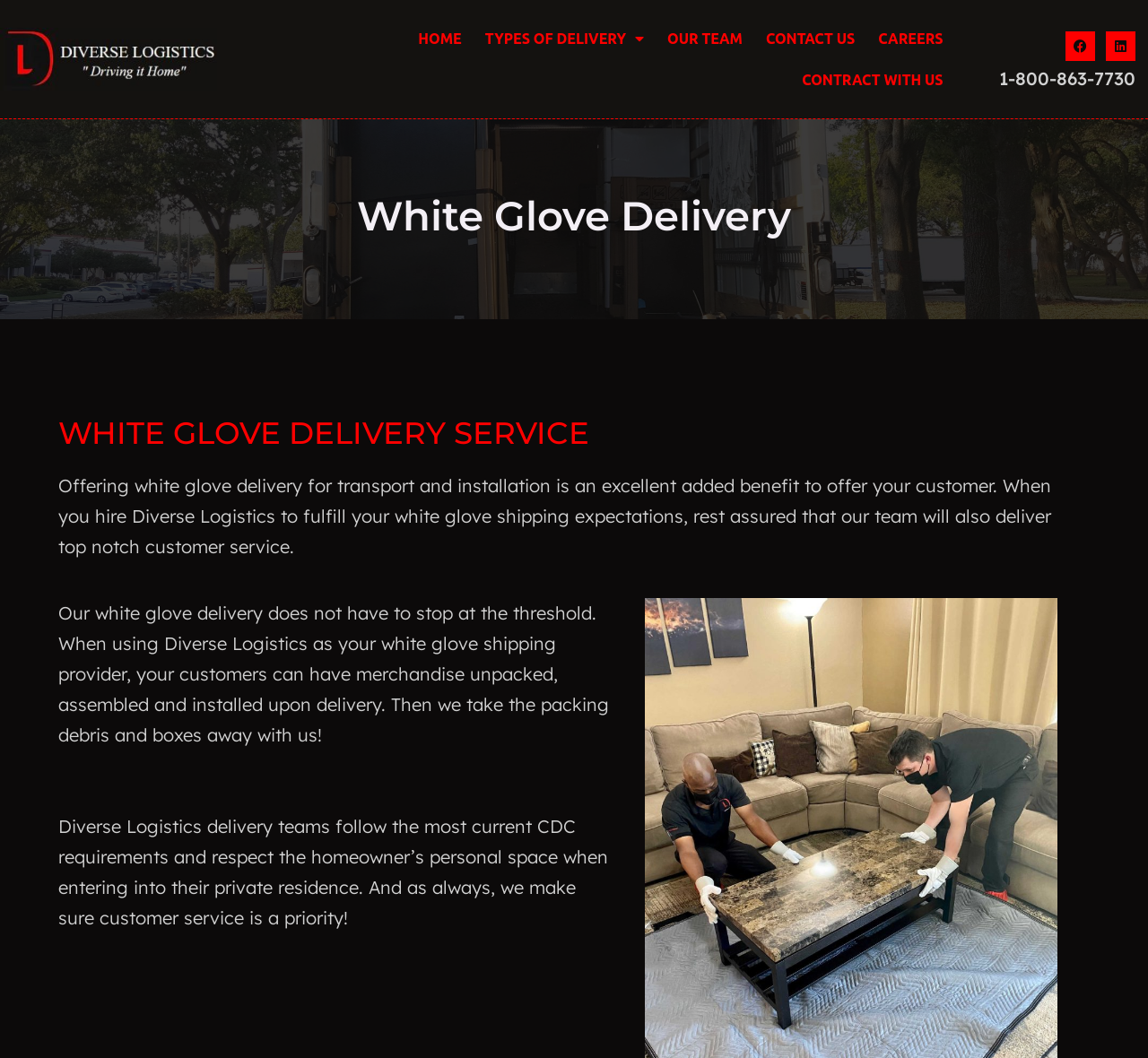Pinpoint the bounding box coordinates for the area that should be clicked to perform the following instruction: "Contact us through phone".

[0.87, 0.063, 0.989, 0.084]